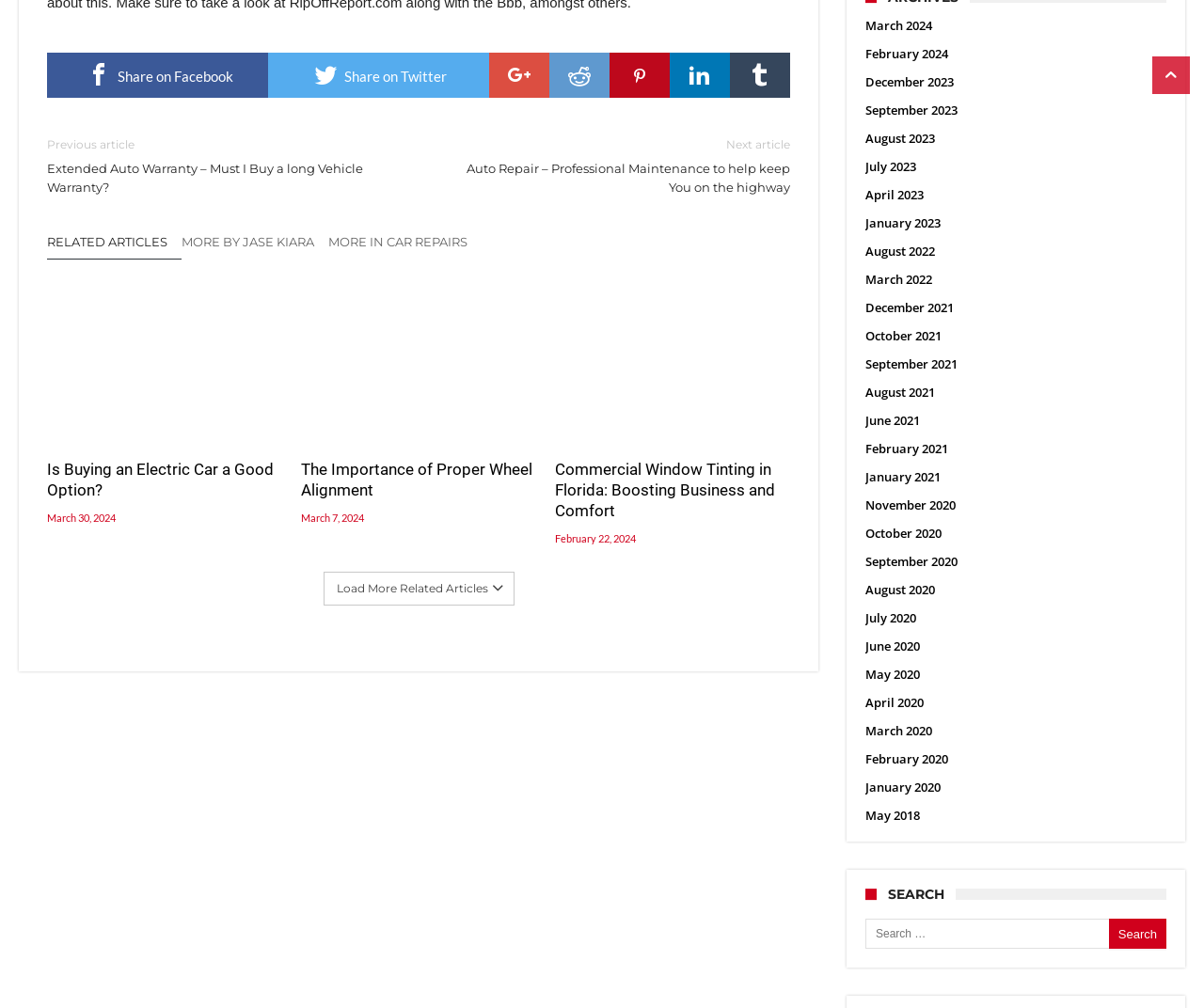Respond with a single word or phrase:
How many months are listed in the archive section?

24